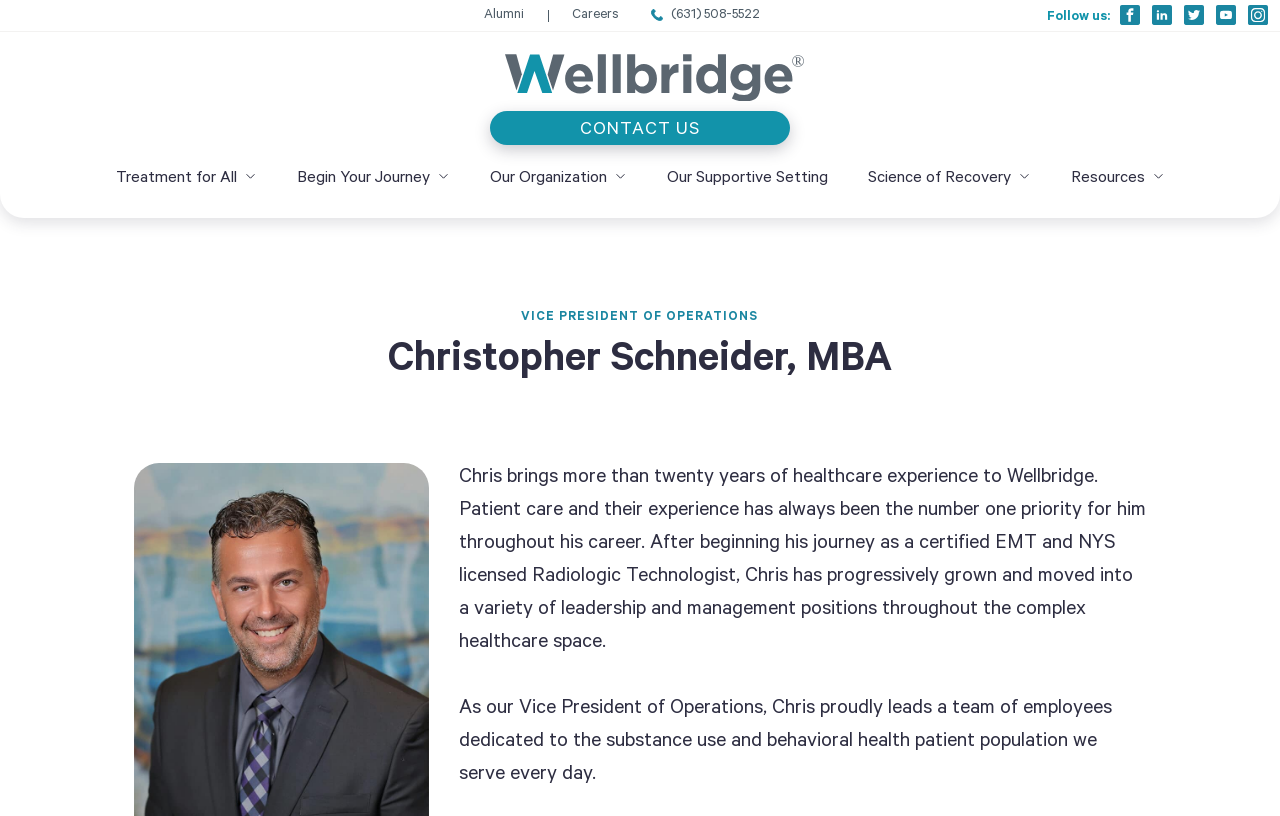How many years of healthcare experience does Chris have?
Give a detailed and exhaustive answer to the question.

I found the information about Chris's experience by reading the StaticText element 'Chris brings more than twenty years of healthcare experience to Wellbridge.' which is located in the biography section of the webpage.